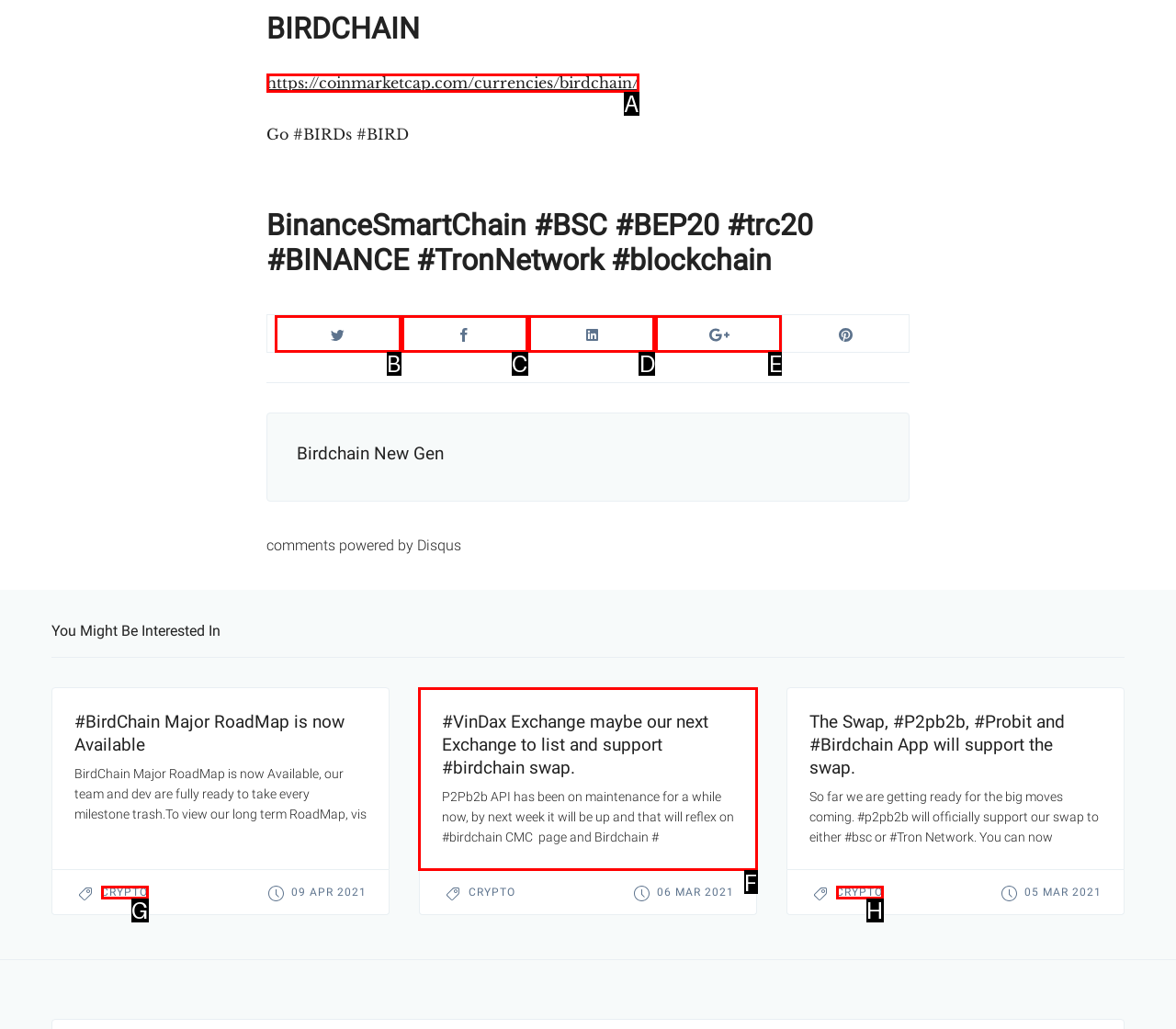To execute the task: View #VinDax Exchange post, which one of the highlighted HTML elements should be clicked? Answer with the option's letter from the choices provided.

F